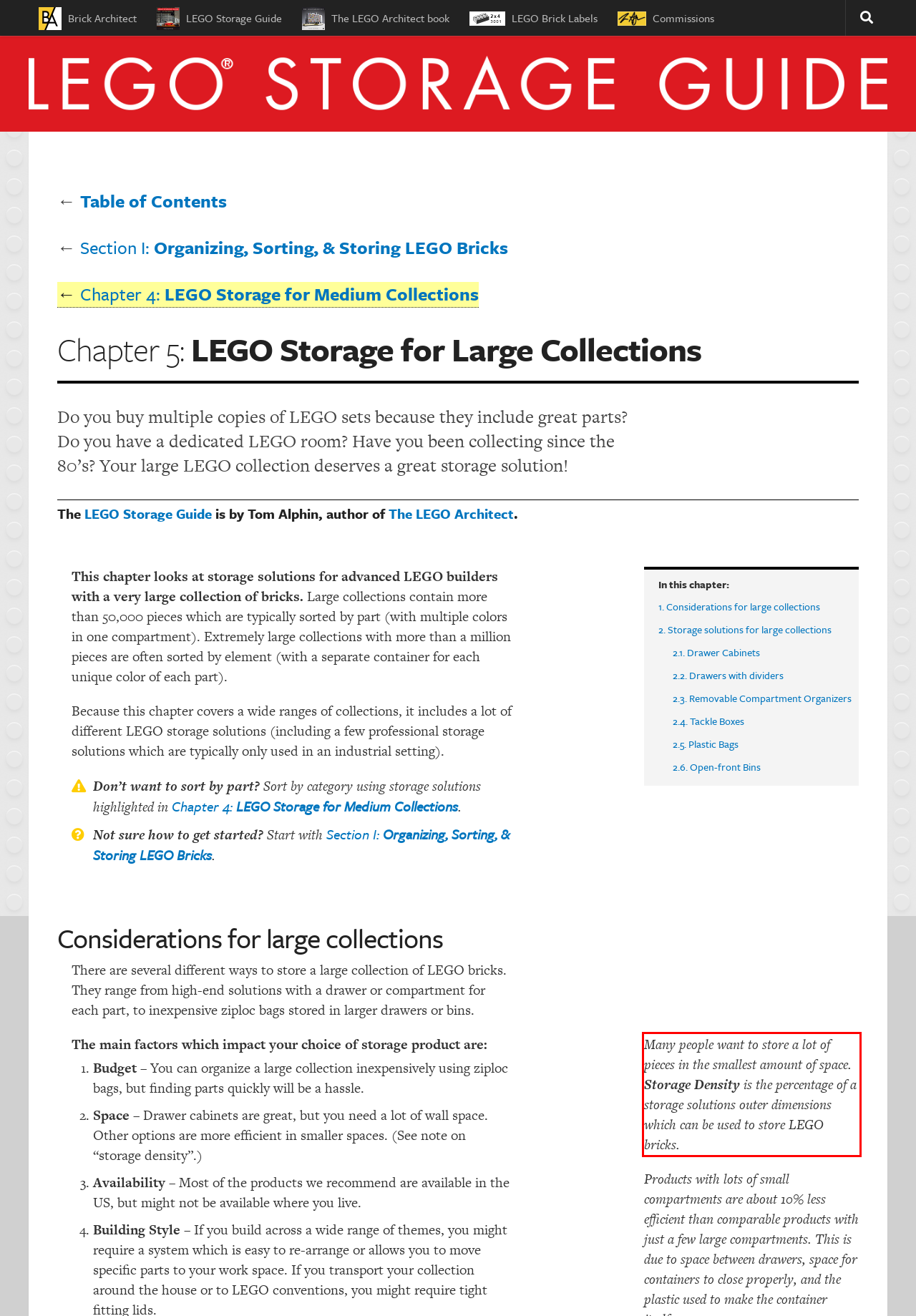Inspect the webpage screenshot that has a red bounding box and use OCR technology to read and display the text inside the red bounding box.

Many people want to store a lot of pieces in the smallest amount of space. Storage Density is the percentage of a storage solutions outer dimensions which can be used to store LEGO bricks.